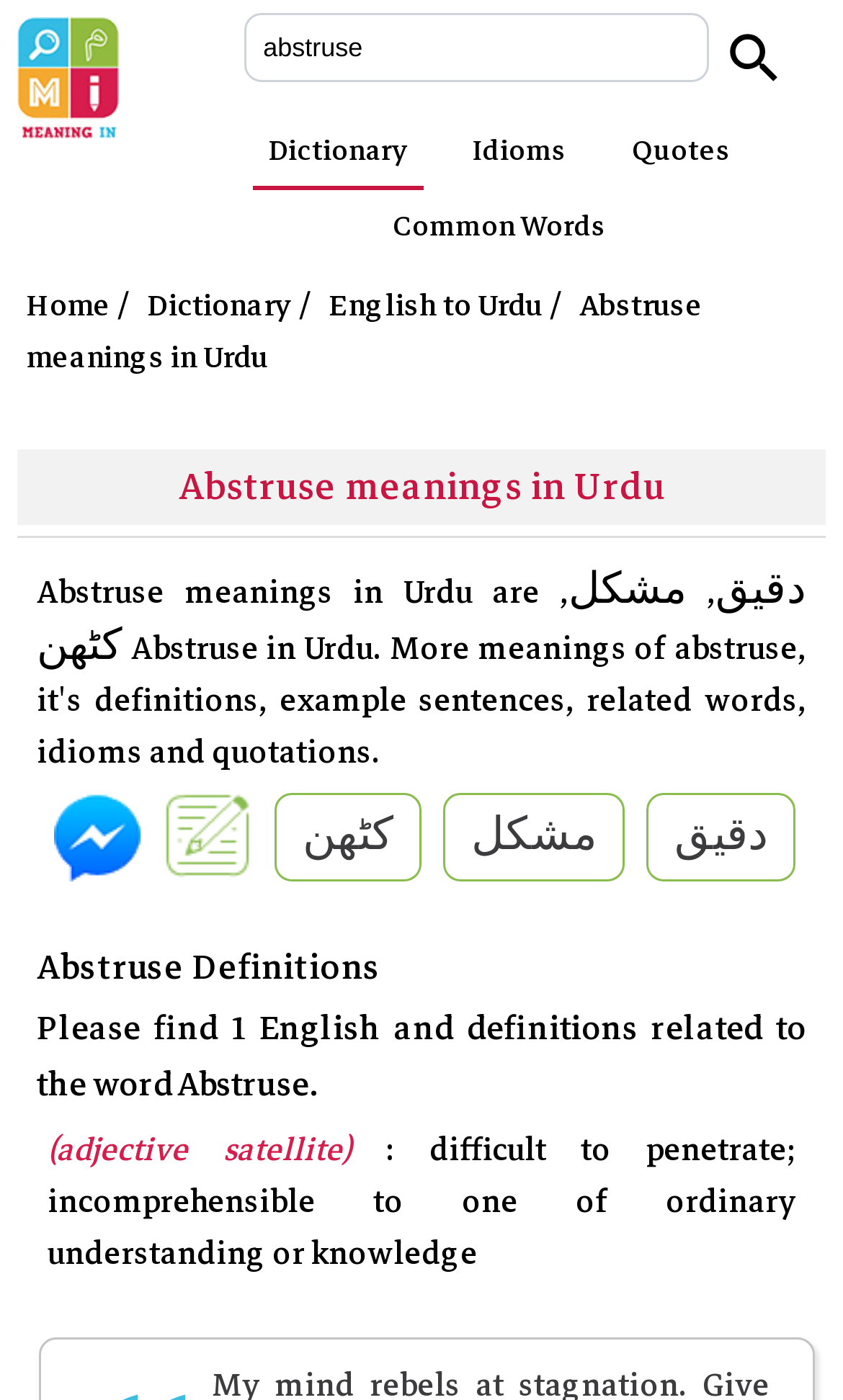Offer a comprehensive description of the webpage’s content and structure.

The webpage is about the meaning of the word "Abstruse" in Urdu. At the top left, there is a logo of "MeaningIn.com" with a link to the website. Next to it, there is a search bar where users can input English or Roman Urdu words to search for their meanings. The search bar has a "Search" button on the right side, accompanied by a small icon.

Below the search bar, there are several links to different sections of the website, including "Dictionary", "Idioms", "Quotes", and "Common Words". On the left side, there are more links to "Home", "Dictionary", and "English to Urdu".

The main content of the webpage is divided into two sections. The first section has a heading "Abstruse meanings in Urdu" and lists three Urdu words: "دقیق", "مشکل", and "کٹھن", which are the meanings of "Abstruse" in Urdu. 

The second section has a heading "Abstruse Definitions" and provides a definition of the word "Abstruse" in English. The definition is marked as an adjective satellite and is described as "difficult to penetrate; incomprehensible to one of ordinary understanding or knowledge". There is also a note that says "Please find 1 English and definitions related to the word Abstruse."